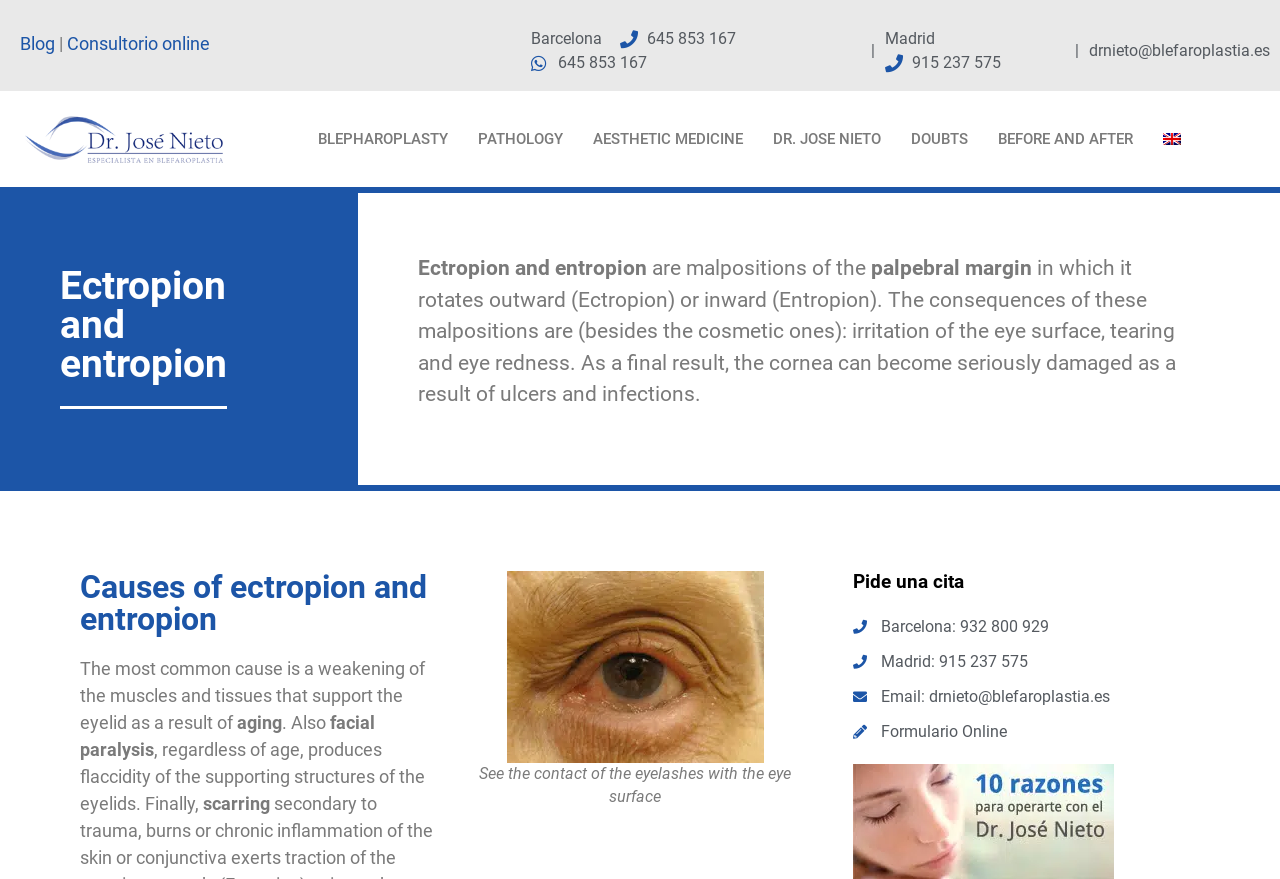Provide your answer in one word or a succinct phrase for the question: 
What is the consequence of ectropion and entropion besides cosmetic ones?

irritation of the eye surface, tearing and eye redness